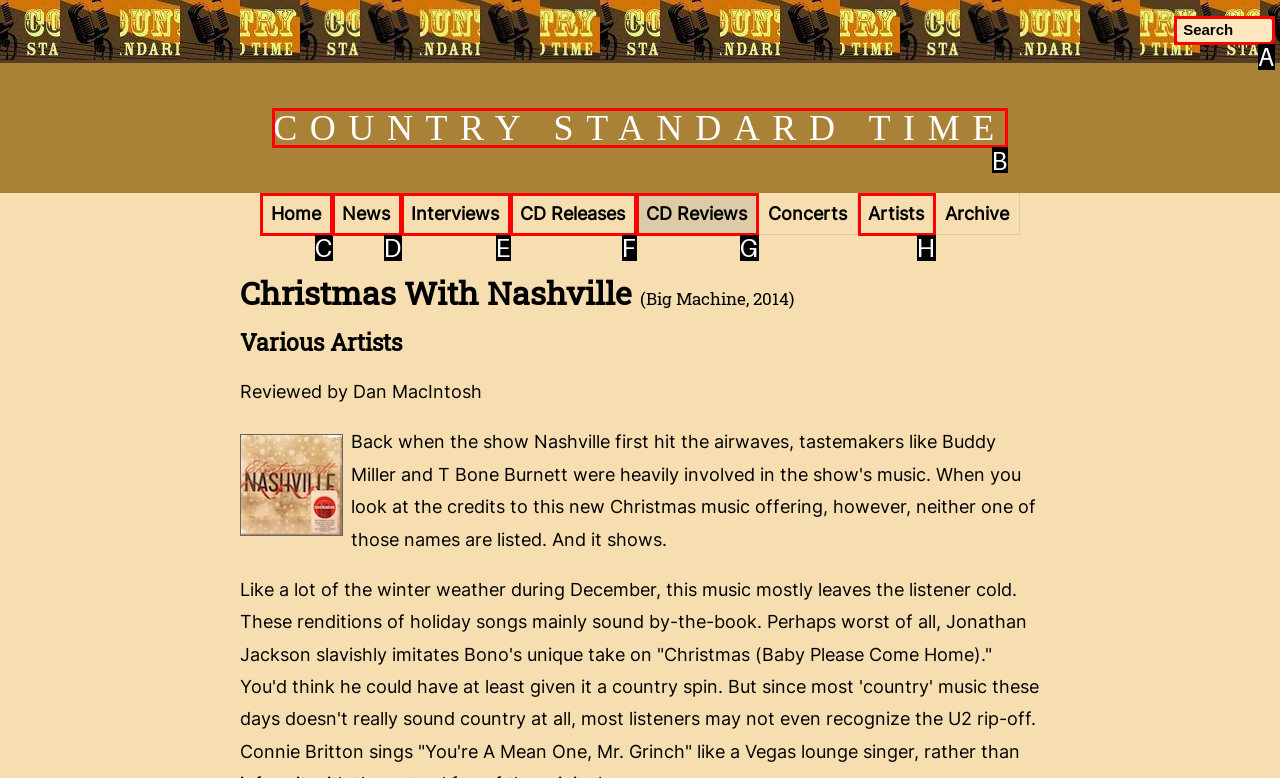Identify the letter of the UI element you should interact with to perform the task: go to COUNTRY STANDARD TIME
Reply with the appropriate letter of the option.

B